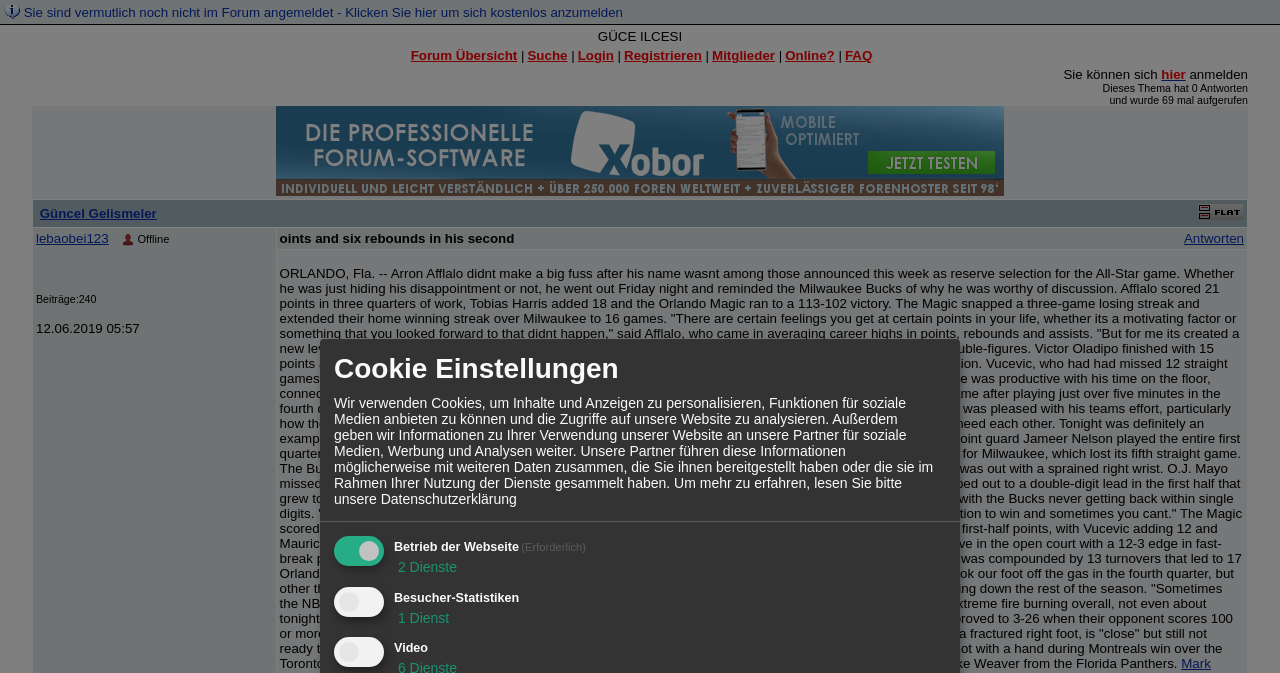Ascertain the bounding box coordinates for the UI element detailed here: "parent_node: Video aria-describedby="purpose-item-video-description"". The coordinates should be provided as [left, top, right, bottom] with each value being a float between 0 and 1.

[0.264, 0.952, 0.303, 0.996]